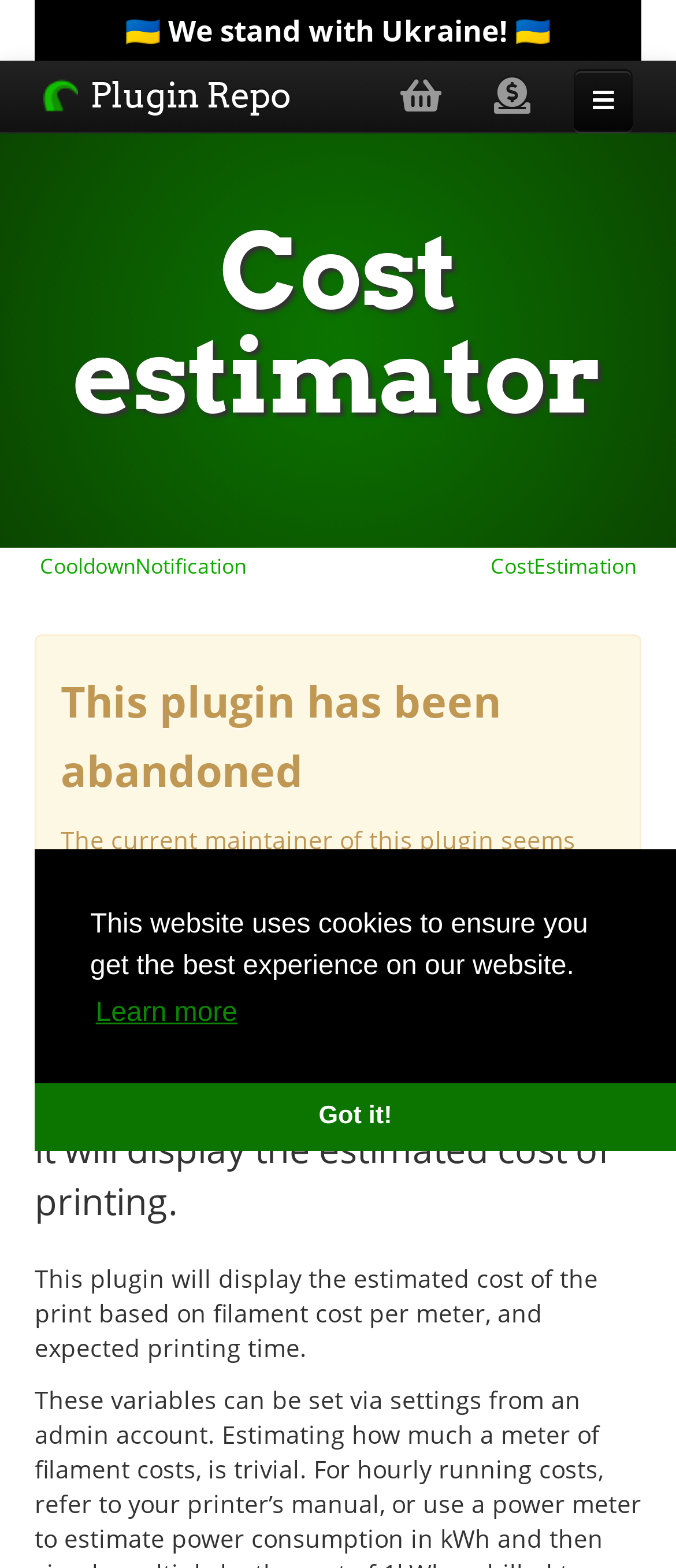Give a succinct answer to this question in a single word or phrase: 
What is the symbol on the top-right corner of the webpage?

Three icons